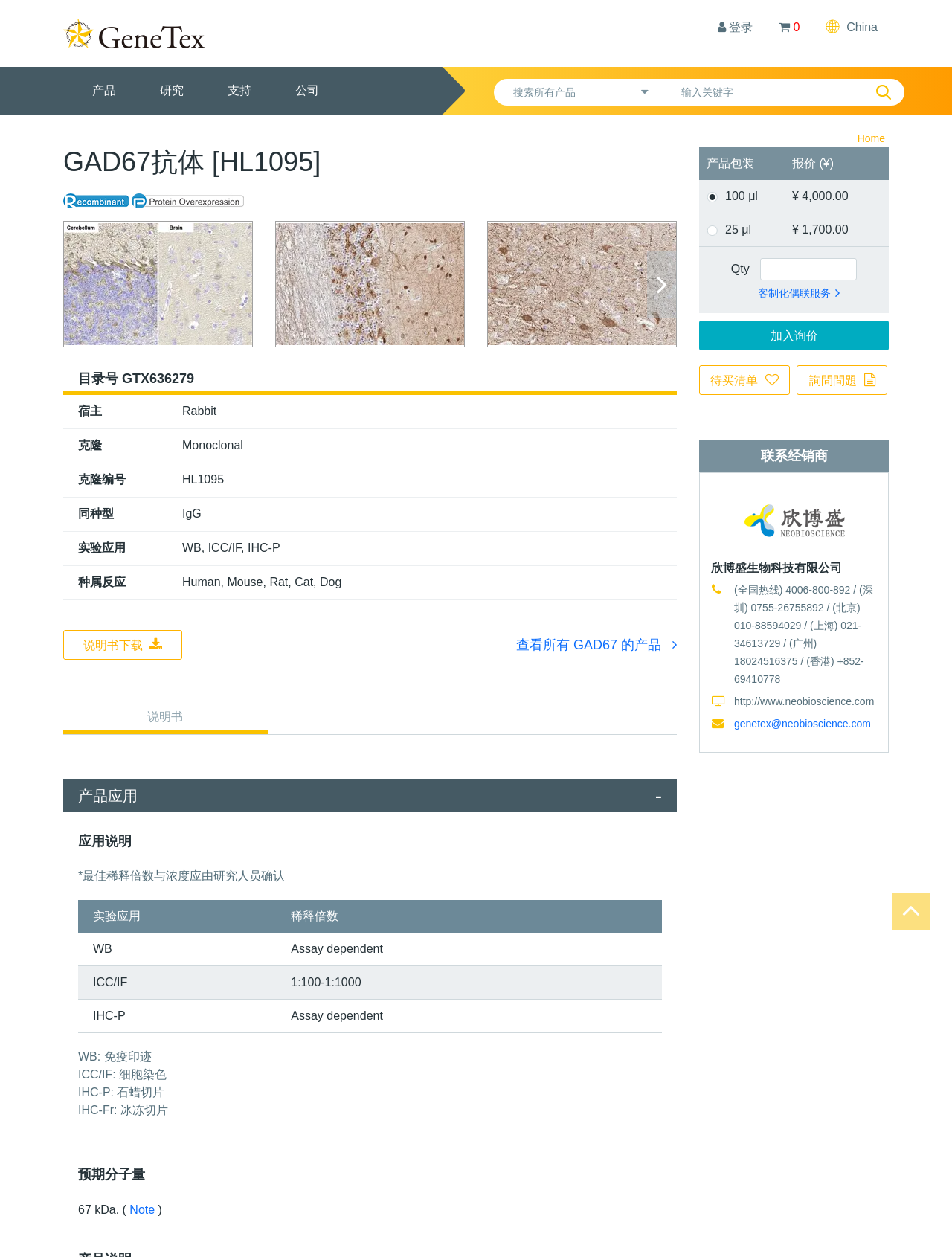Provide a one-word or brief phrase answer to the question:
What species can this antibody react with?

Human, Mouse, Rat, Cat, Dog